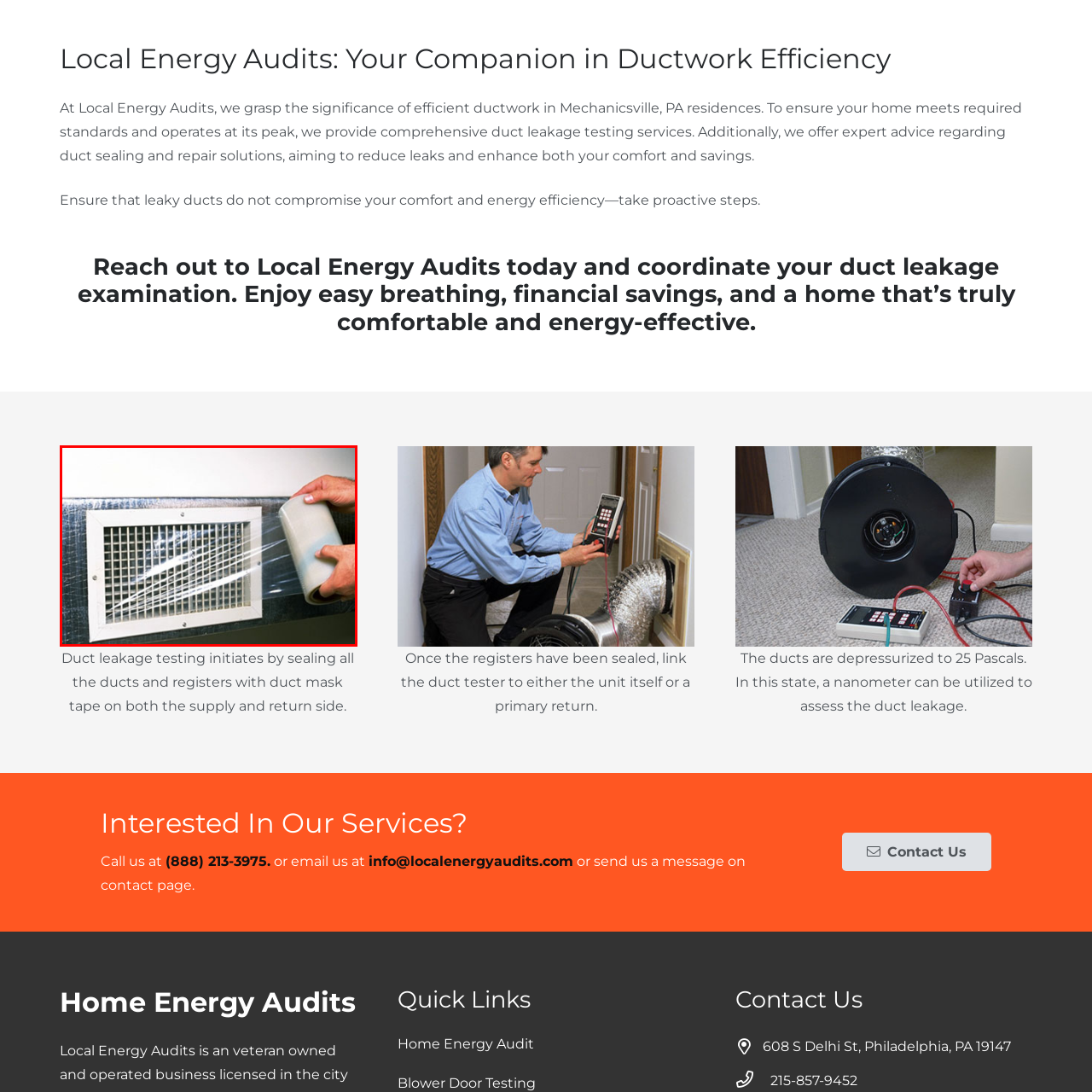Generate an in-depth caption for the image enclosed by the red boundary.

The image depicts a person preparing for a duct leakage test by sealing an air duct register. The individual is using duct mask tape, carefully applying it over the gridded vent to ensure a tight seal. This process is a critical first step in duct leakage testing, which helps identify air leaks and improve the overall efficiency of home heating and cooling systems. Proper sealing minimizes energy loss and enhances comfort by ensuring that the conditioned air is effectively distributed throughout the space. This image is part of a broader service offering by Local Energy Audits, emphasizing the importance of efficient ductwork in residential energy management.